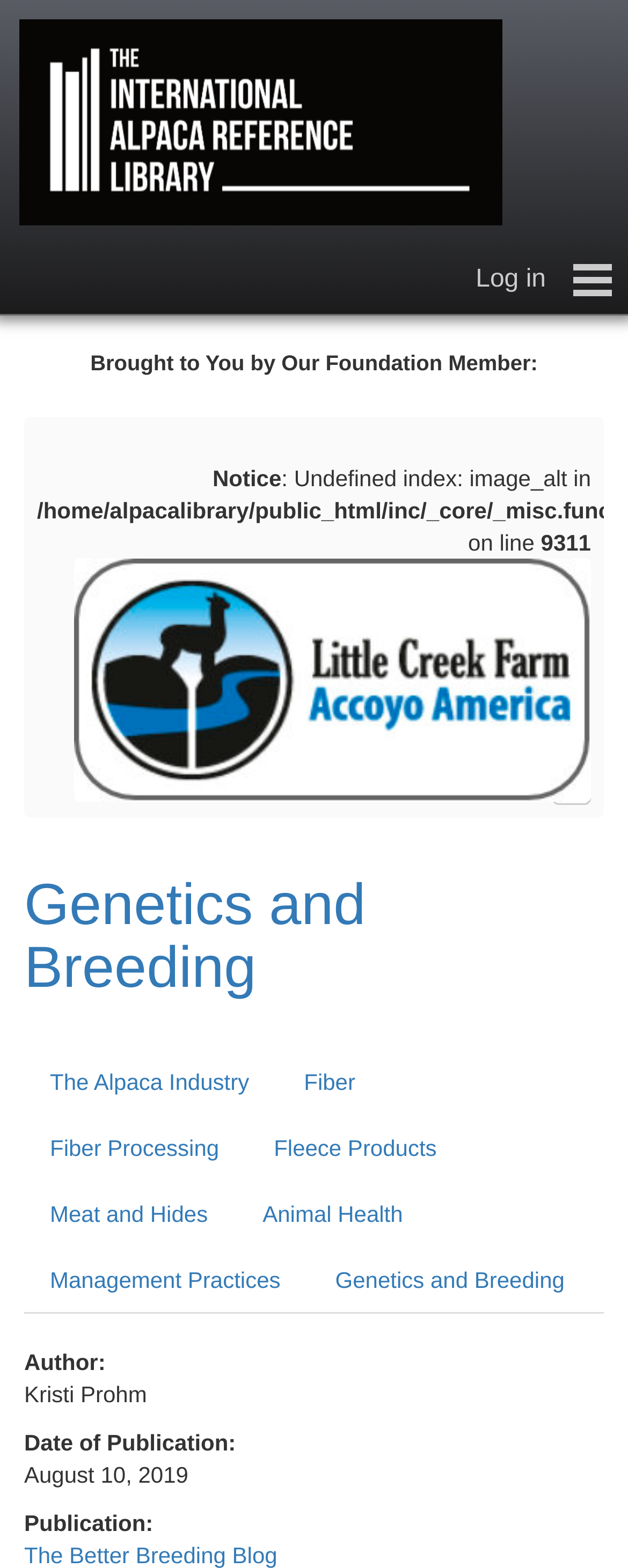What is the name of the blog? From the image, respond with a single word or brief phrase.

The Better Breeding Blog